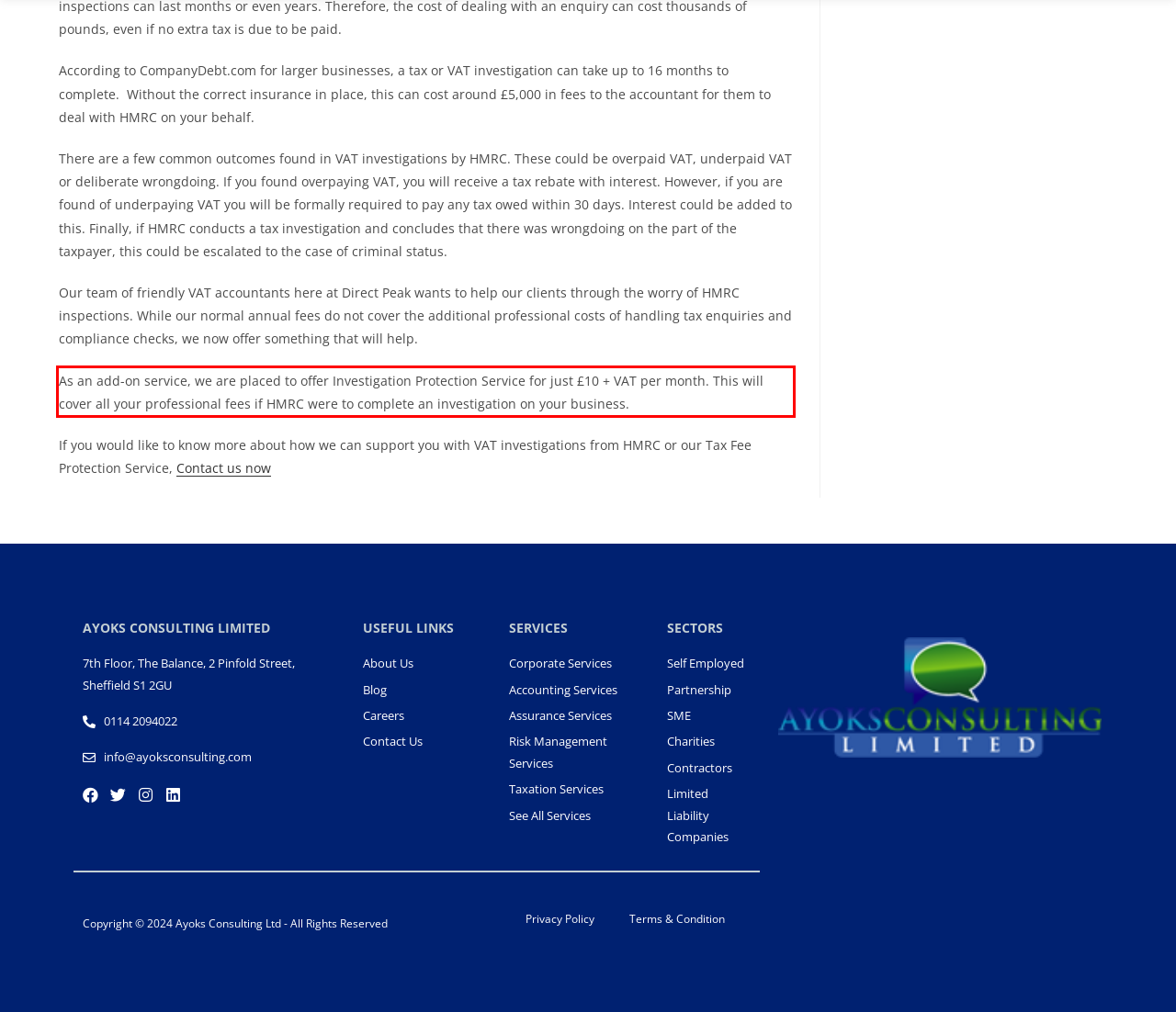Within the screenshot of the webpage, locate the red bounding box and use OCR to identify and provide the text content inside it.

As an add-on service, we are placed to offer Investigation Protection Service for just £10 + VAT per month. This will cover all your professional fees if HMRC were to complete an investigation on your business.